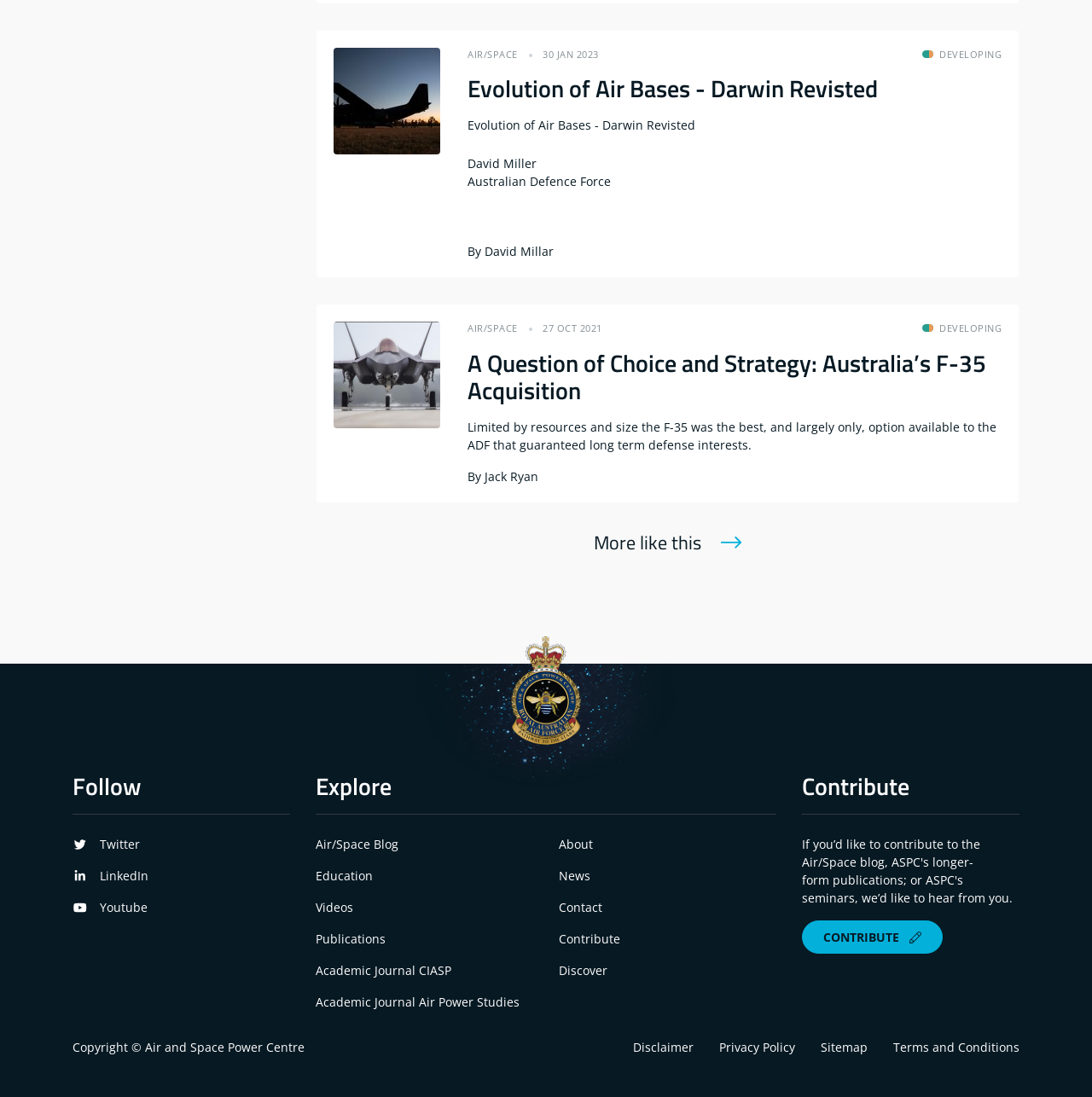Answer the following in one word or a short phrase: 
What is the title of the last link in the 'Explore' section?

Academic Journal Air Power Studies